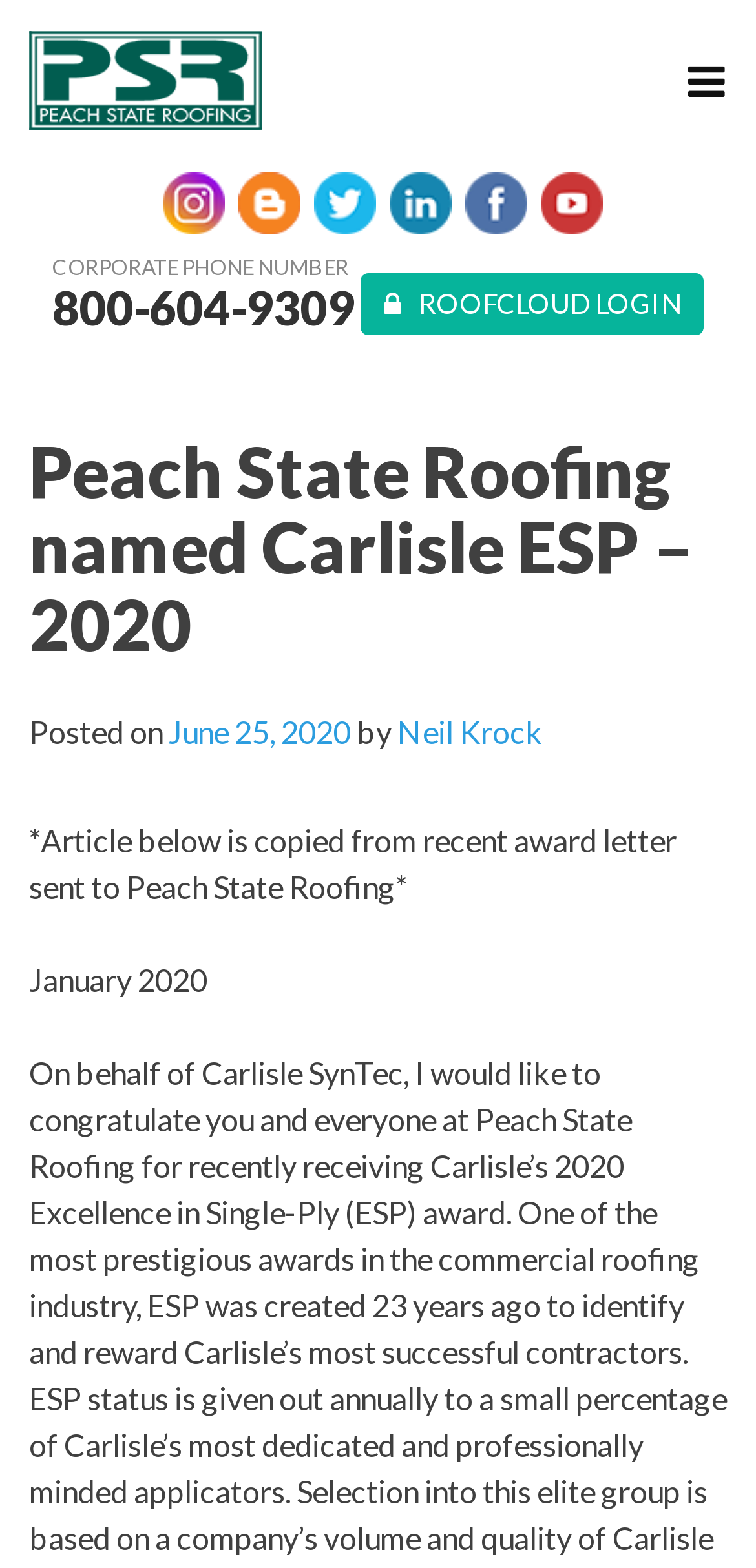Please determine the heading text of this webpage.

Peach State Roofing named Carlisle ESP – 2020